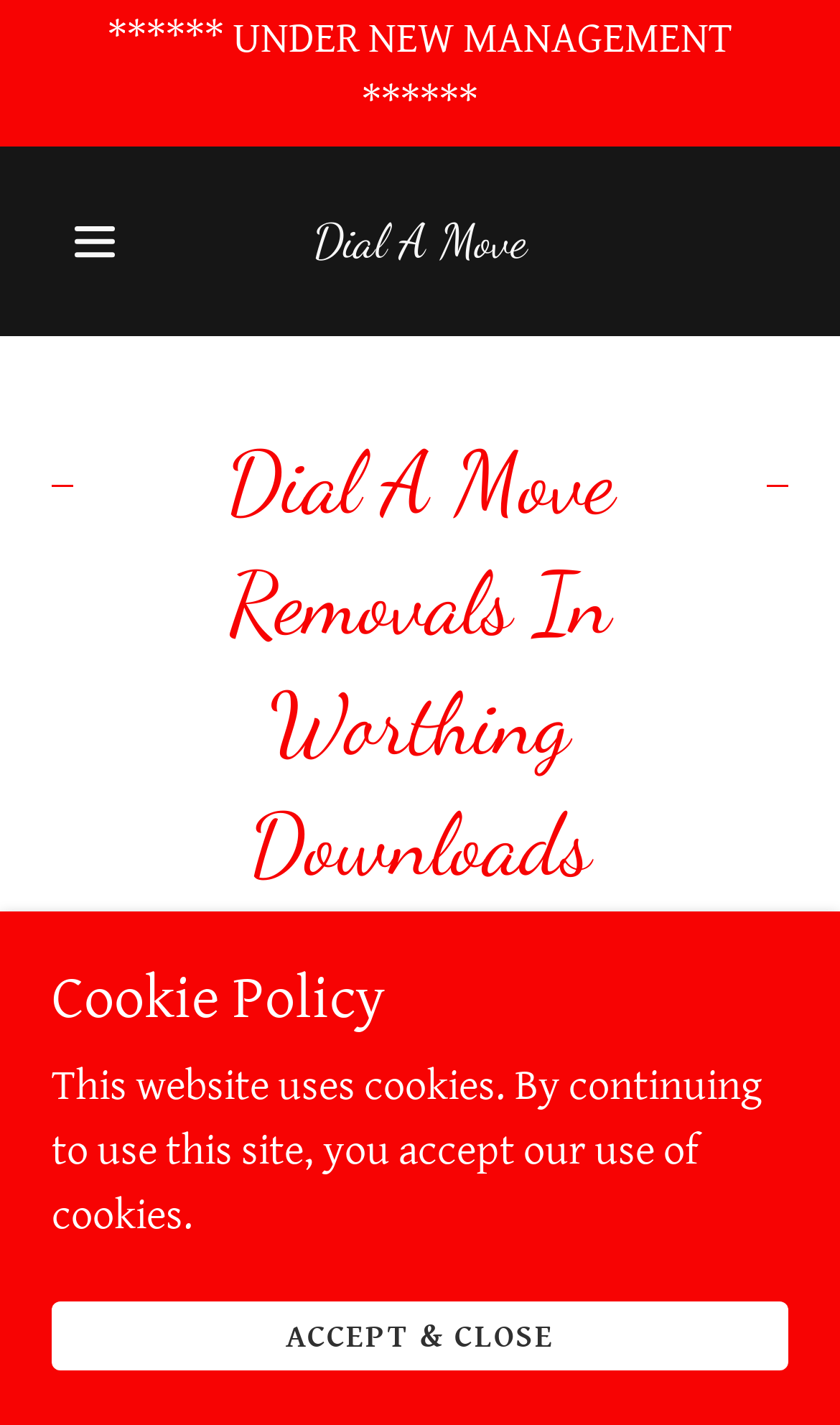Please find and generate the text of the main heading on the webpage.

Dial A Move Removals In Worthing Downloads